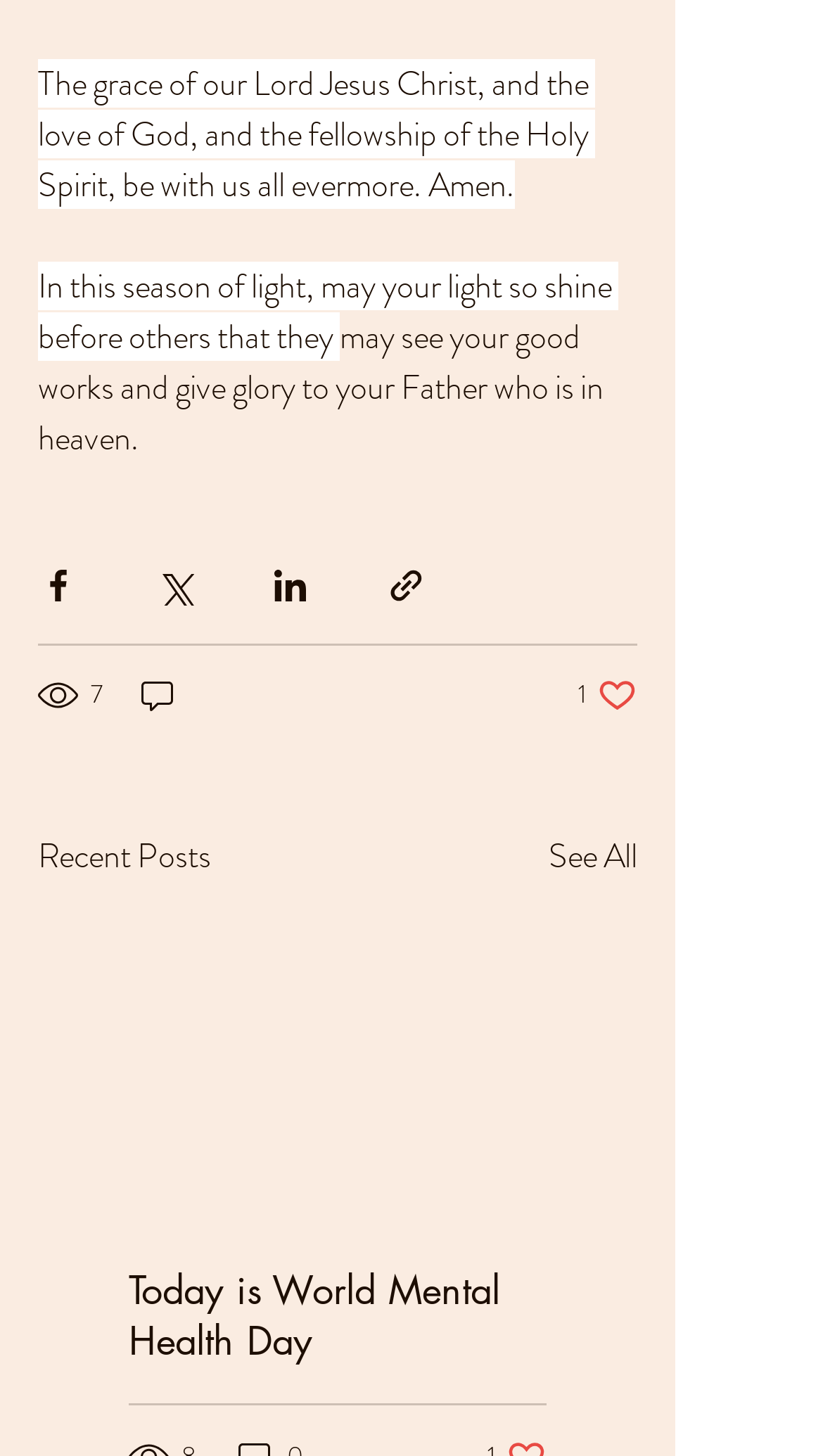Answer in one word or a short phrase: 
What is the first sentence of the quote?

The grace of our Lord Jesus Christ